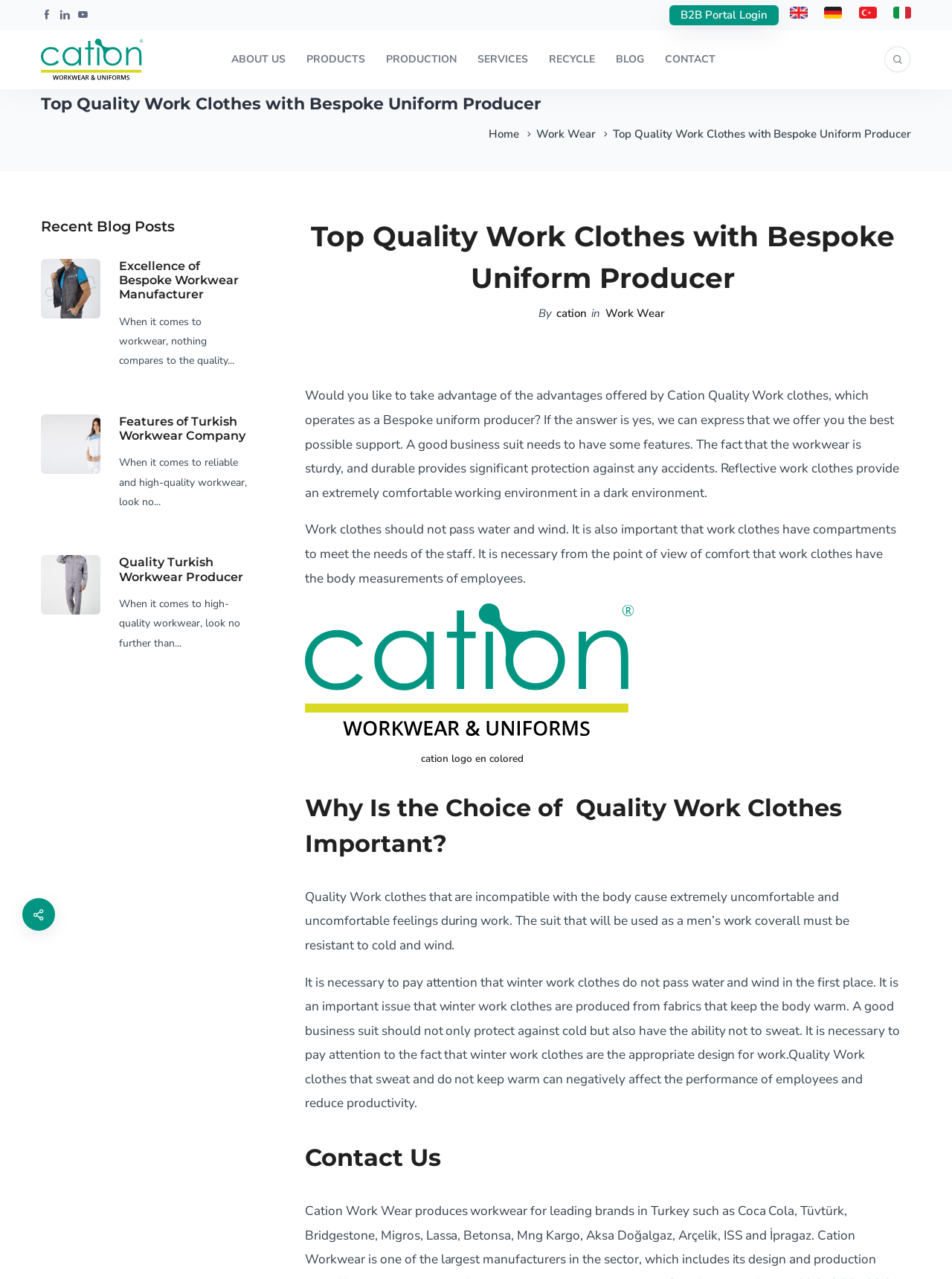What is the name of the company that operates as a Bespoke uniform producer?
Refer to the image and provide a concise answer in one word or phrase.

Cation